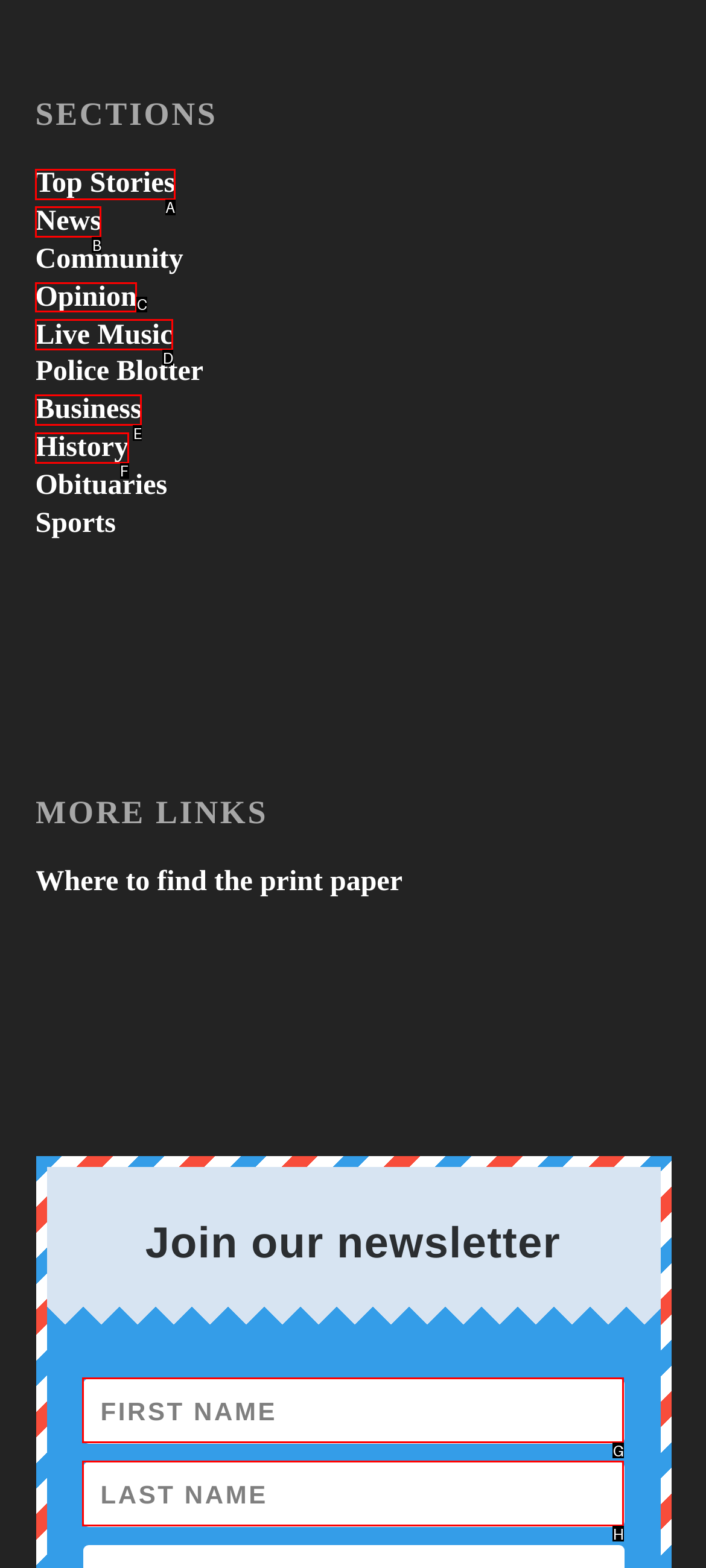Tell me the letter of the correct UI element to click for this instruction: Go to Opinion. Answer with the letter only.

C